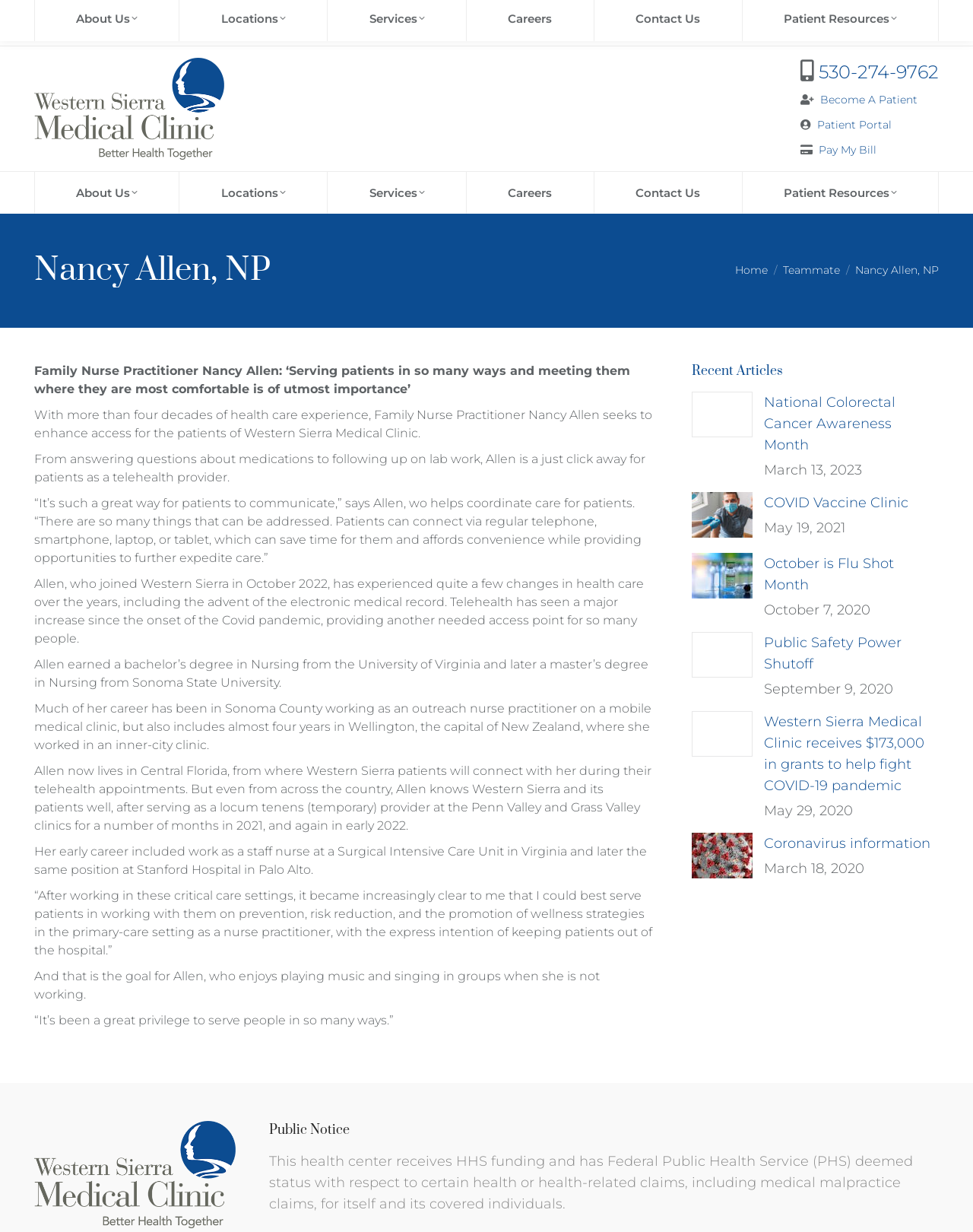Can you identify the bounding box coordinates of the clickable region needed to carry out this instruction: 'Pay my bill'? The coordinates should be four float numbers within the range of 0 to 1, stated as [left, top, right, bottom].

[0.841, 0.116, 0.901, 0.127]